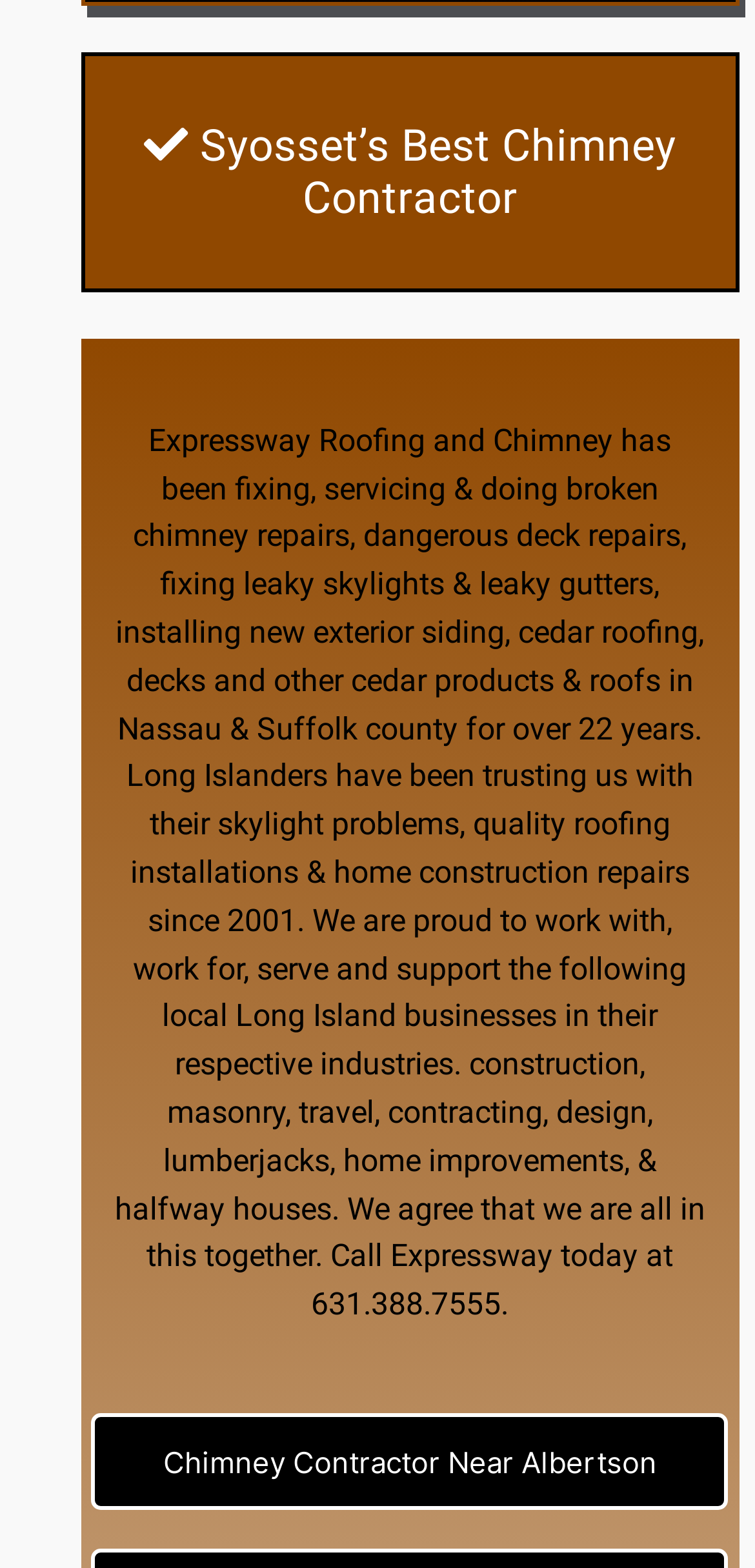What areas does the company serve?
Please use the visual content to give a single word or phrase answer.

Nassau and Suffolk counties